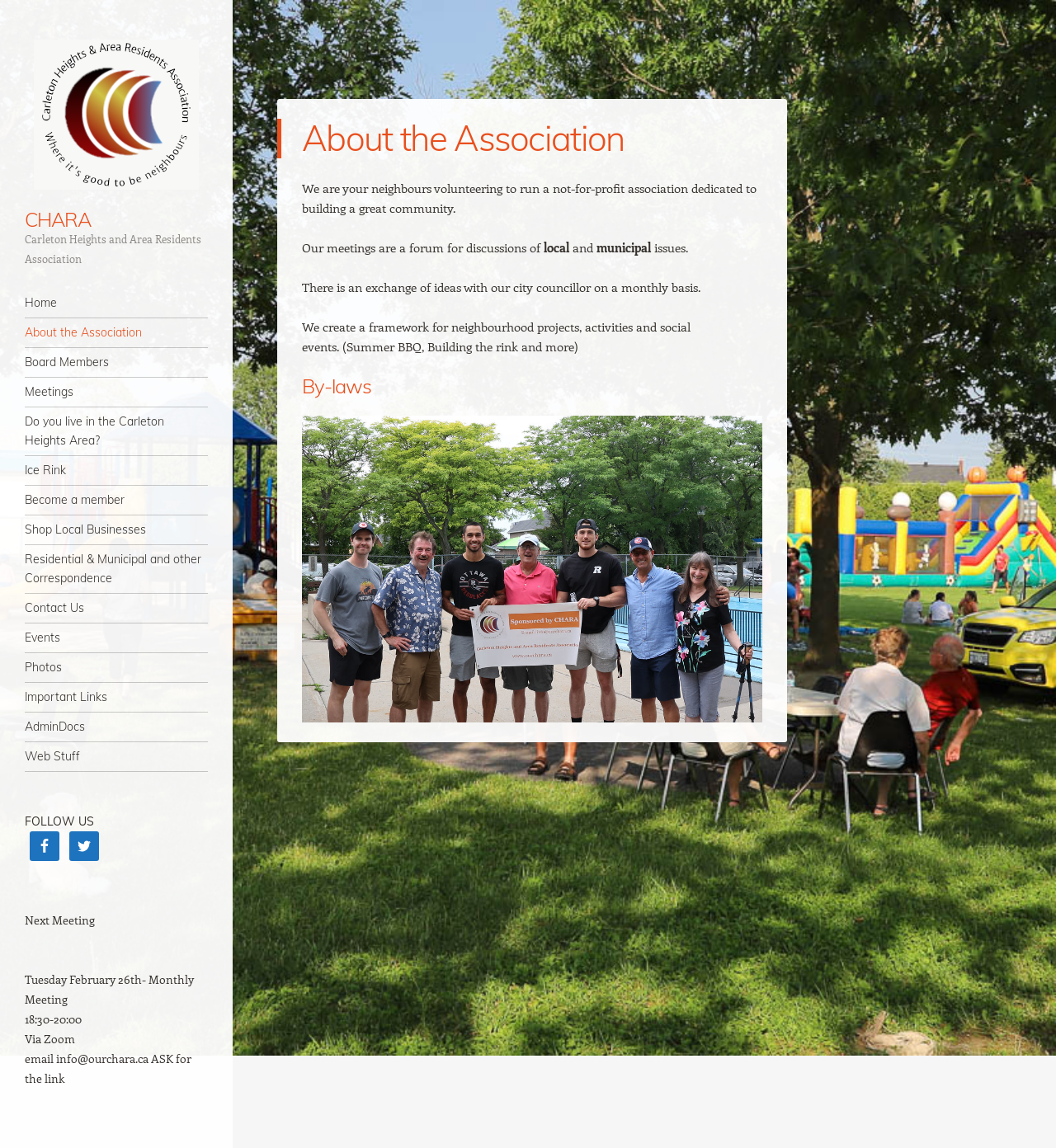Find the bounding box coordinates for the HTML element described as: "Board Members". The coordinates should consist of four float values between 0 and 1, i.e., [left, top, right, bottom].

[0.023, 0.303, 0.197, 0.328]